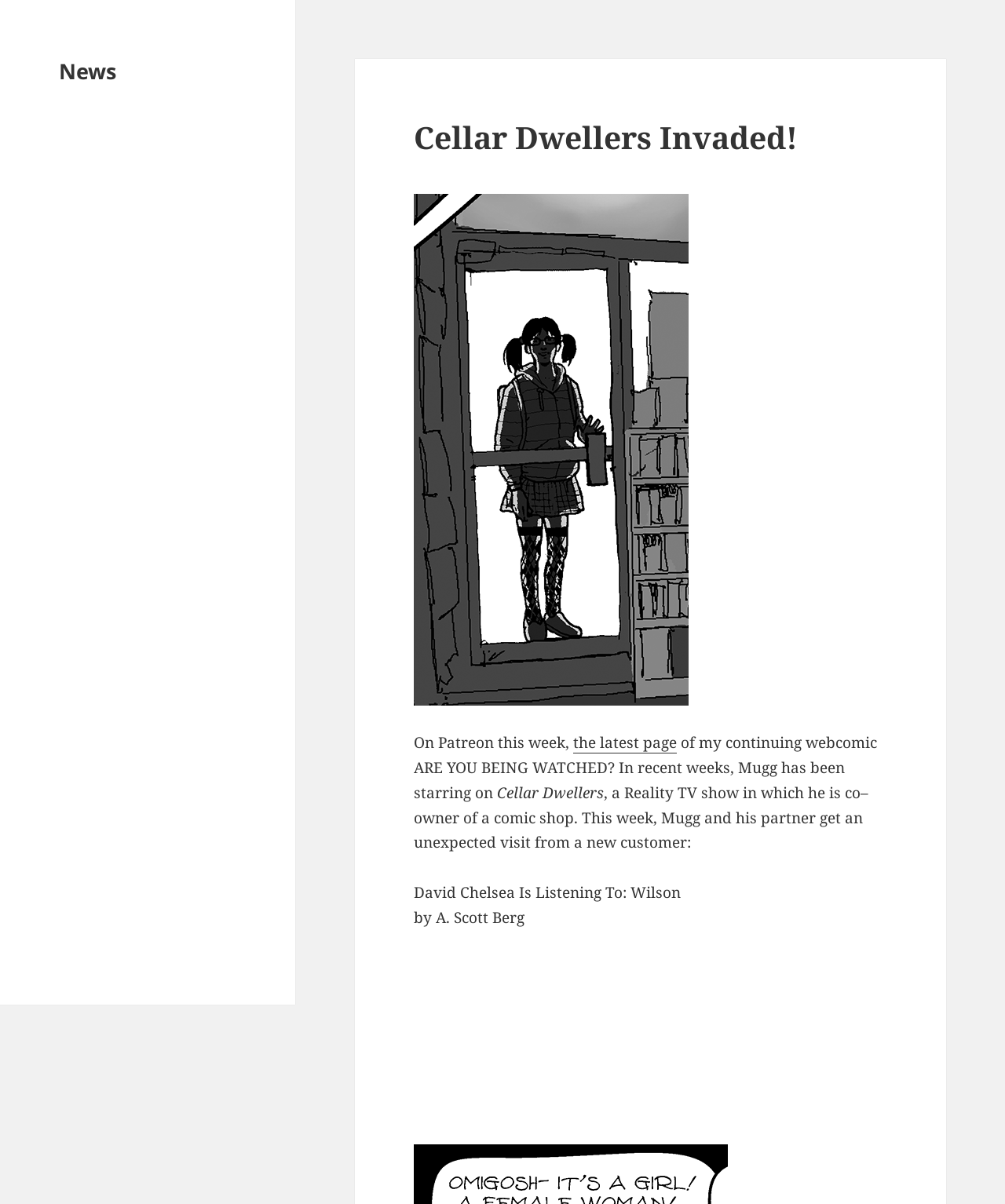Please determine the bounding box coordinates for the UI element described as: "the latest page".

[0.57, 0.608, 0.673, 0.626]